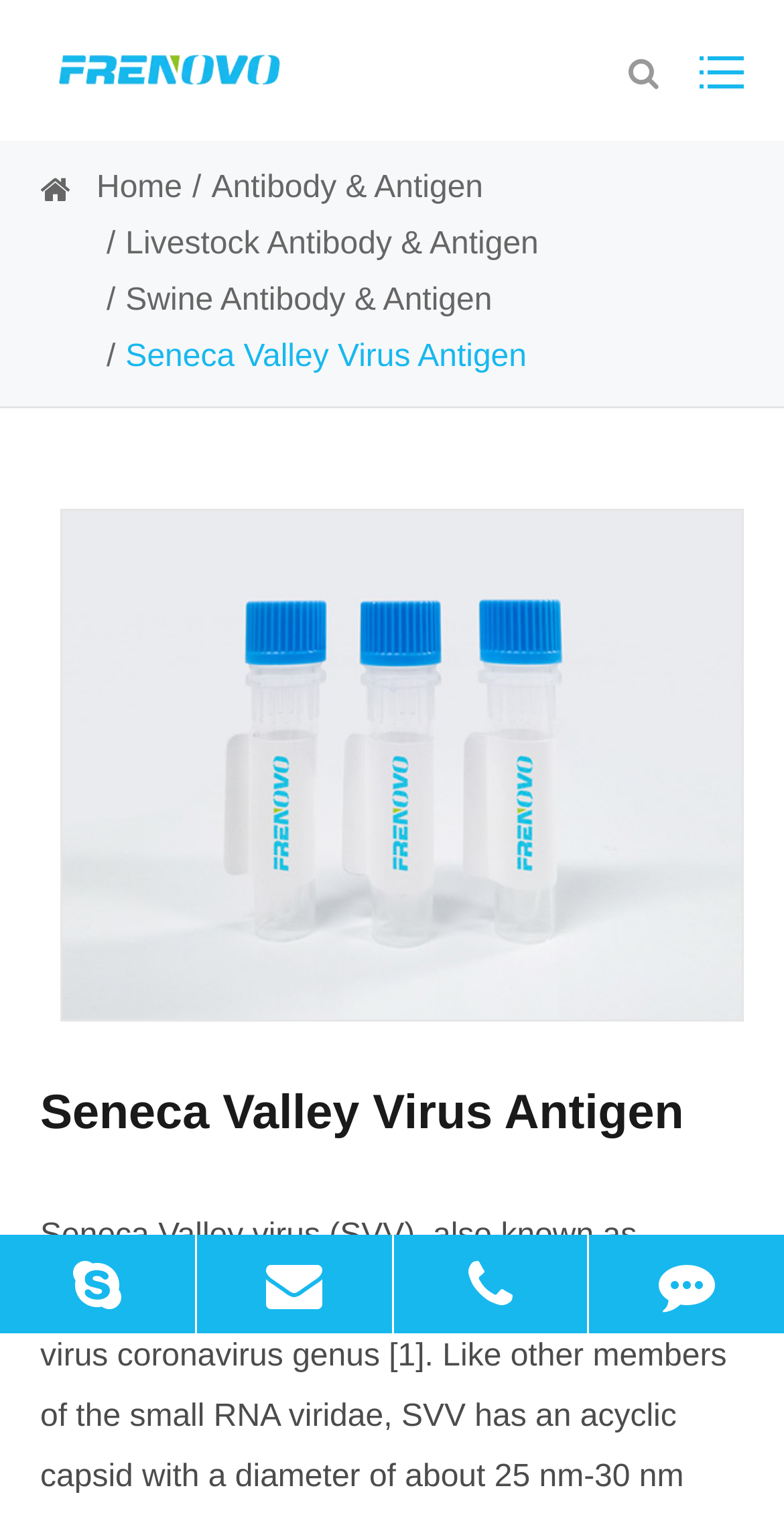Identify and provide the title of the webpage.

Seneca Valley Virus Antigen